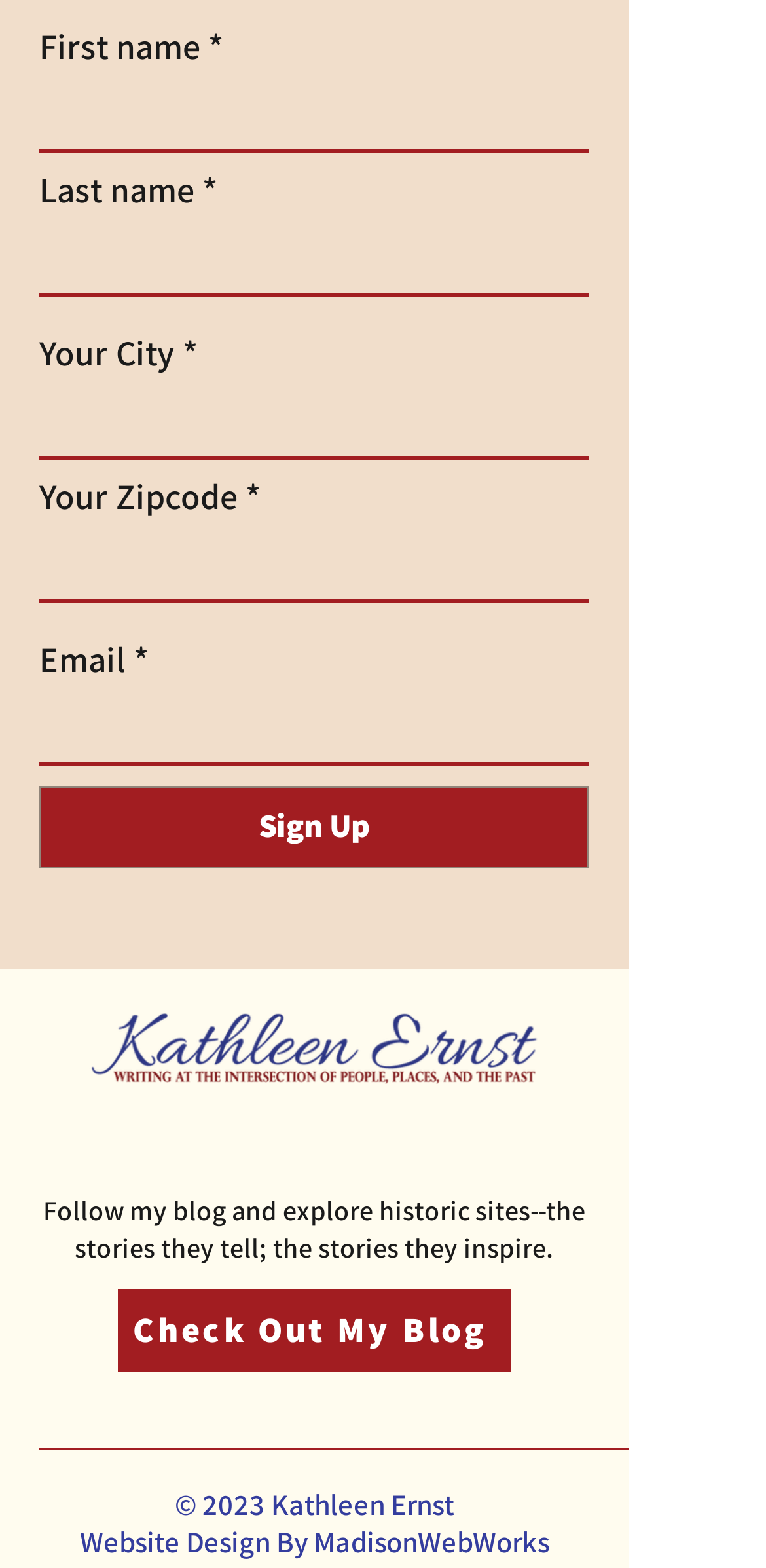What is the logo image filename?
Please give a detailed answer to the question using the information shown in the image.

The logo image is a child element of the contentinfo element and has a filename of 'Logo.png', which is indicated by the generic element with the description 'Logo.png'.